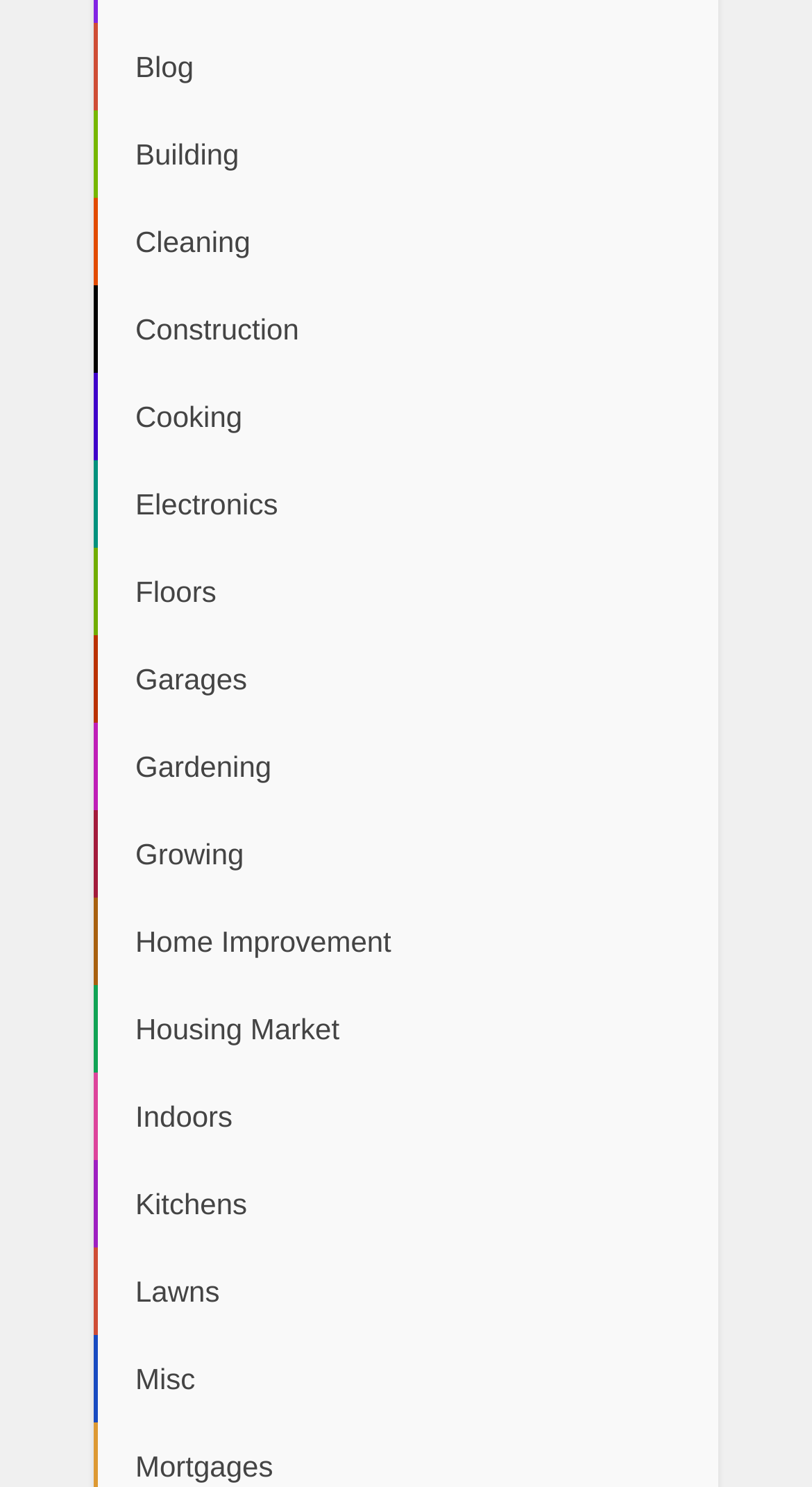Based on the element description Growing, identify the bounding box of the UI element in the given webpage screenshot. The coordinates should be in the format (top-left x, top-left y, bottom-right x, bottom-right y) and must be between 0 and 1.

[0.115, 0.545, 0.885, 0.604]